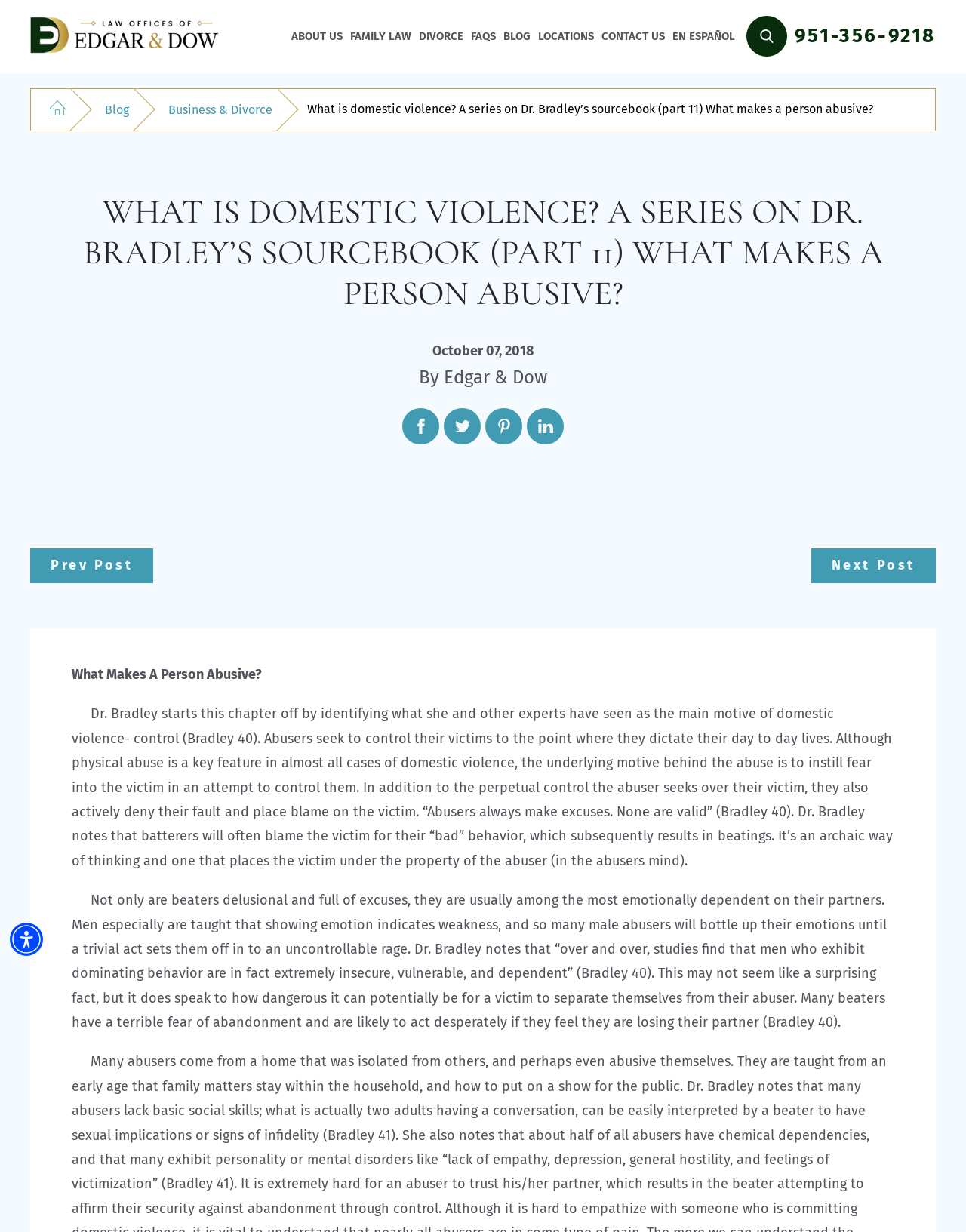Specify the bounding box coordinates of the area that needs to be clicked to achieve the following instruction: "Search the site".

[0.772, 0.013, 0.815, 0.046]